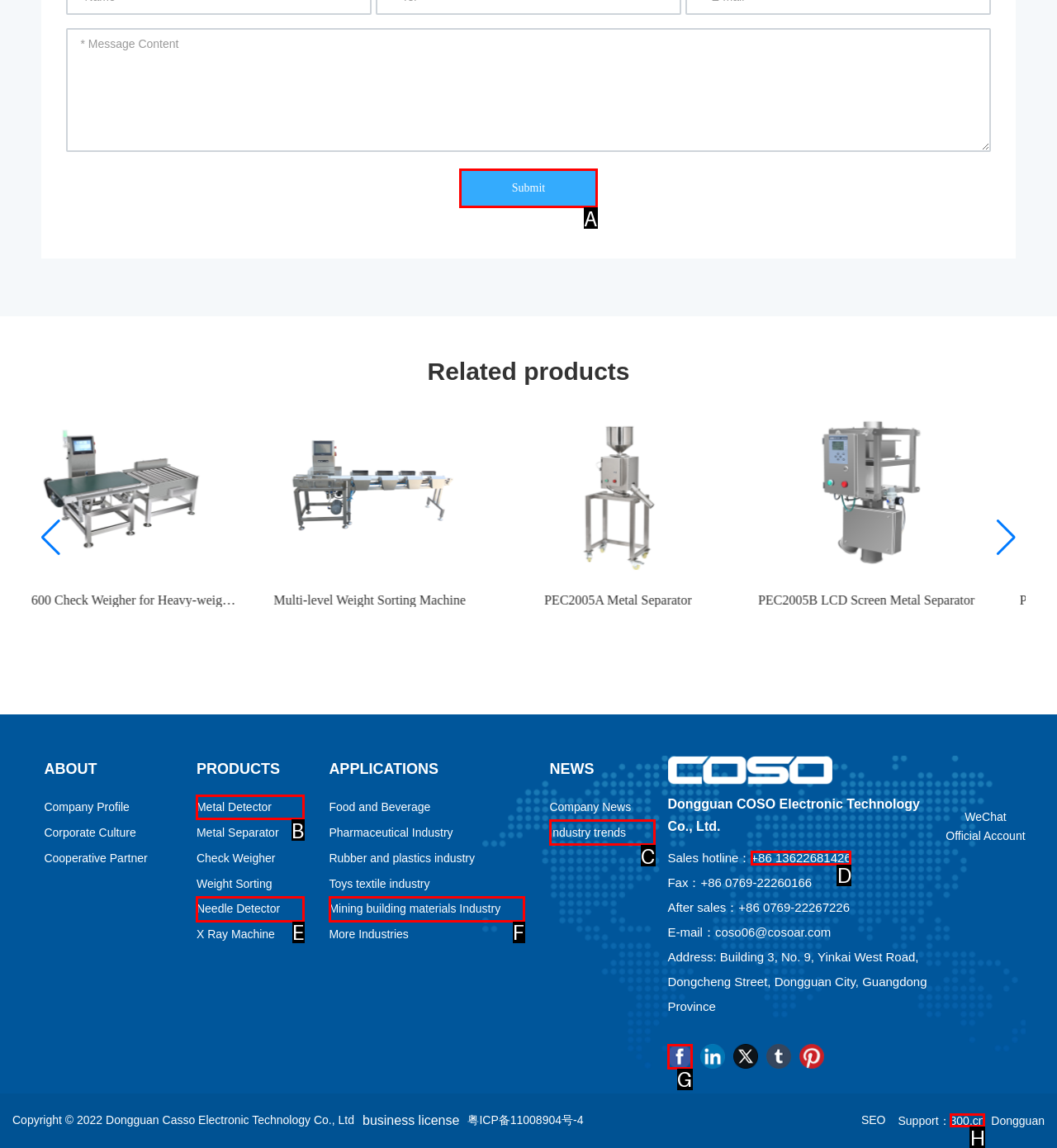Determine which option should be clicked to carry out this task: Submit a message
State the letter of the correct choice from the provided options.

A